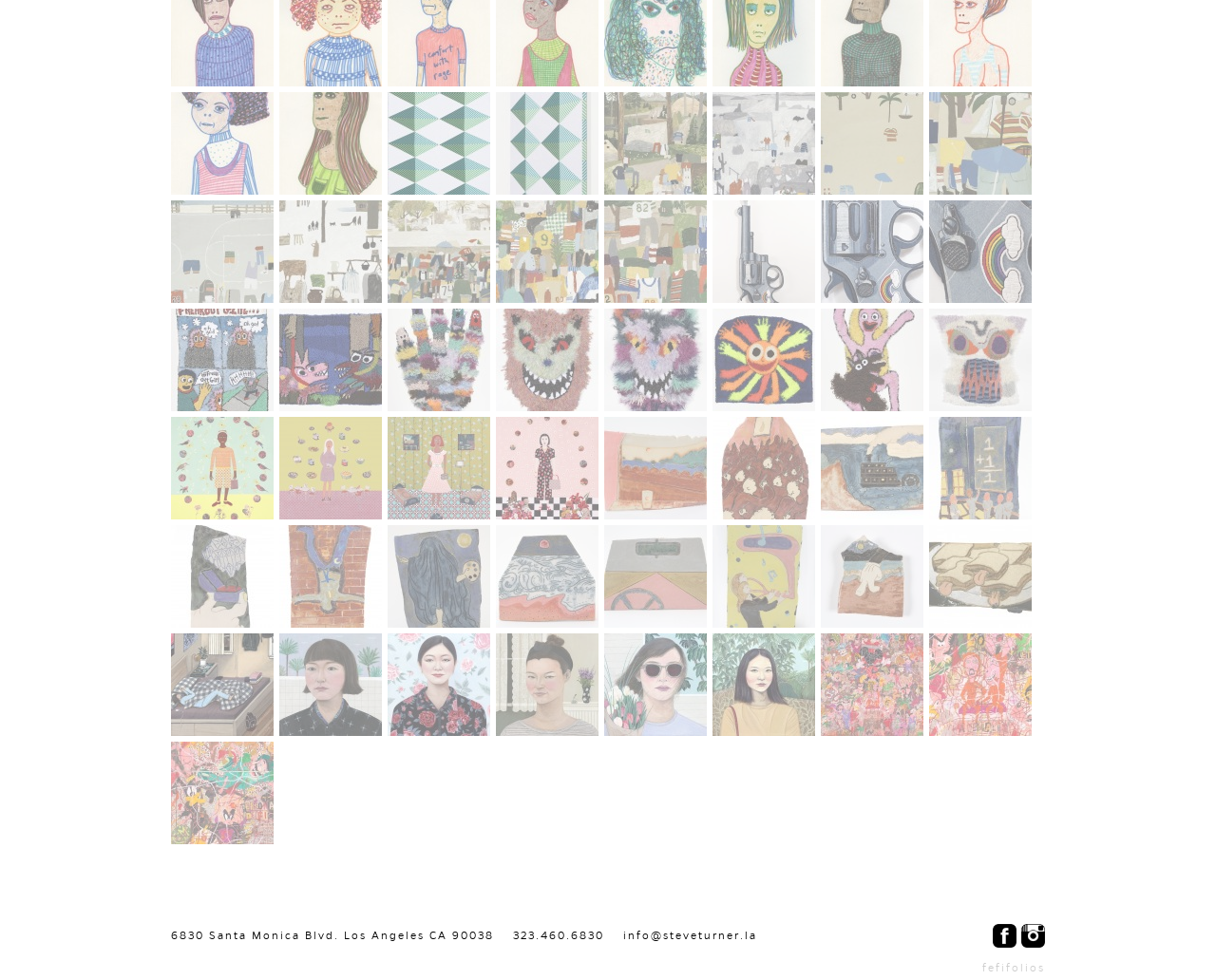Give a one-word or short-phrase answer to the following question: 
What is the phone number of the location?

323.460.6830